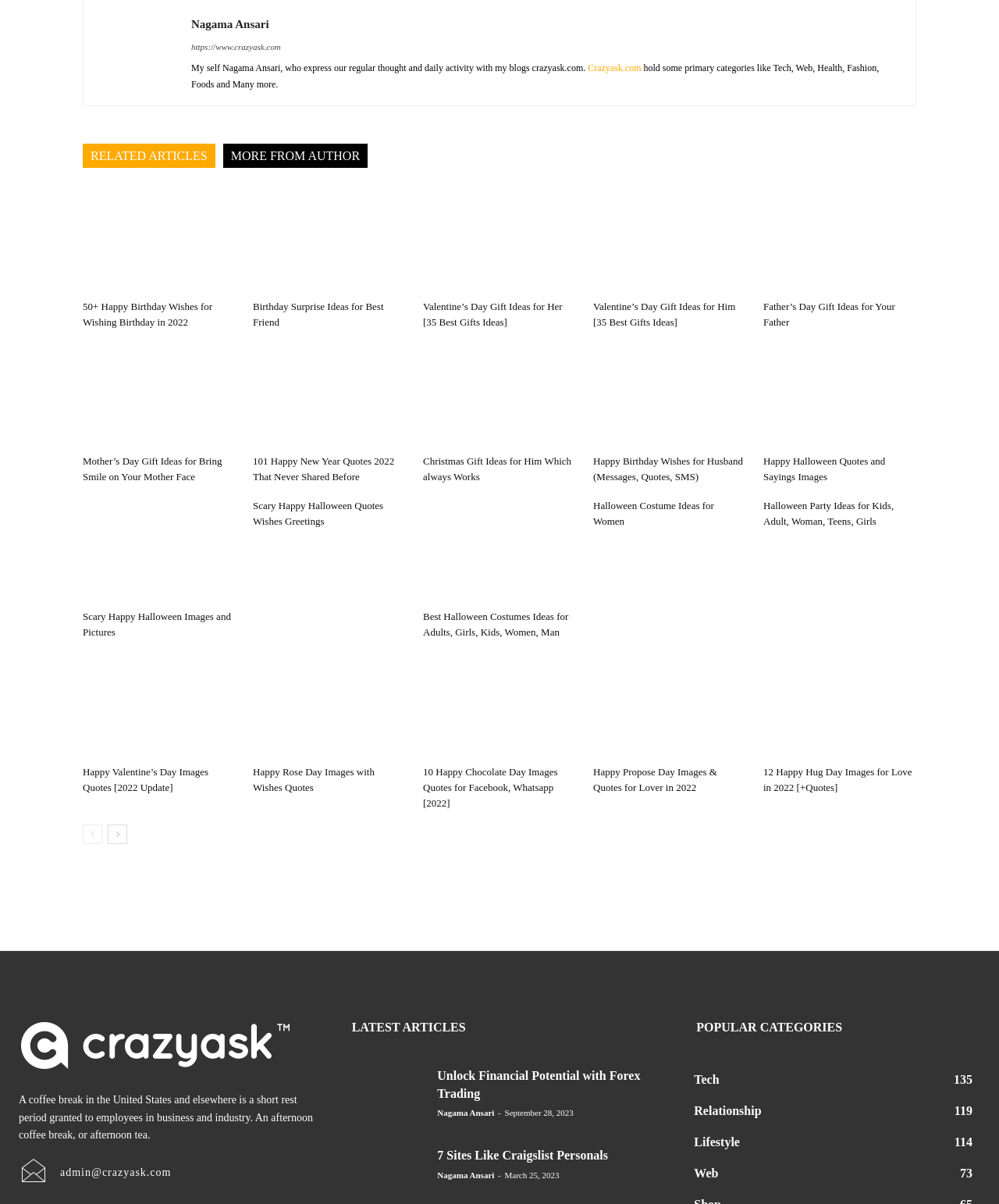Please identify the bounding box coordinates of the element that needs to be clicked to execute the following command: "Click on 'Happy Birthday Wishes'". Provide the bounding box using four float numbers between 0 and 1, formatted as [left, top, right, bottom].

[0.083, 0.156, 0.236, 0.244]